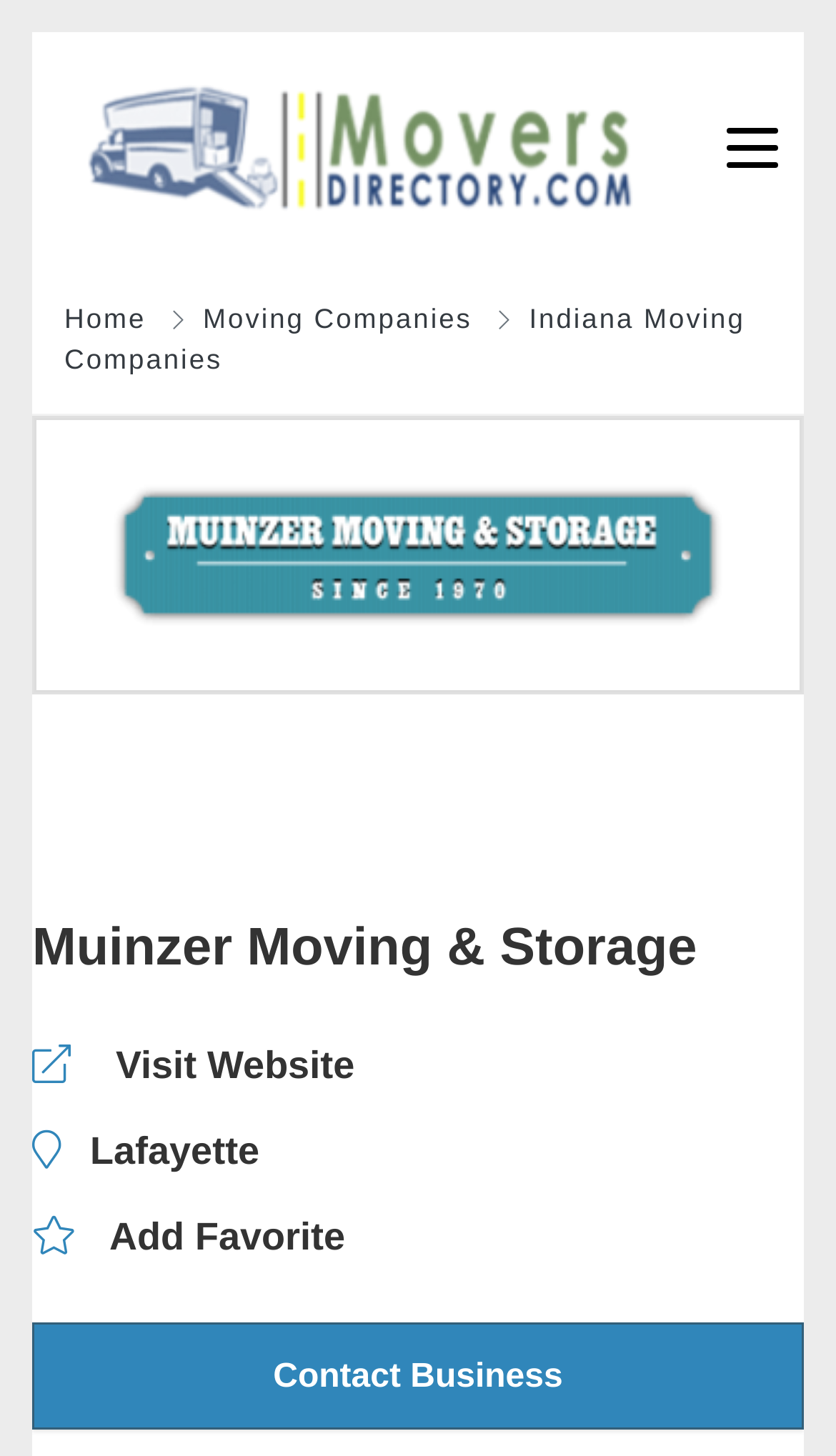Provide a thorough and detailed response to the question by examining the image: 
What is the name of the van line Muinzer Moving and Storage Co. marked on with in 1997?

The answer can be found in the second StaticText element, which states 'For the initial 27 years, Muinzer Moving and Storage Co. was a specialists for another significant van line. At that point in December of 1997, Muinzer marked on with America’s biggest household mover, United Van Lines.'